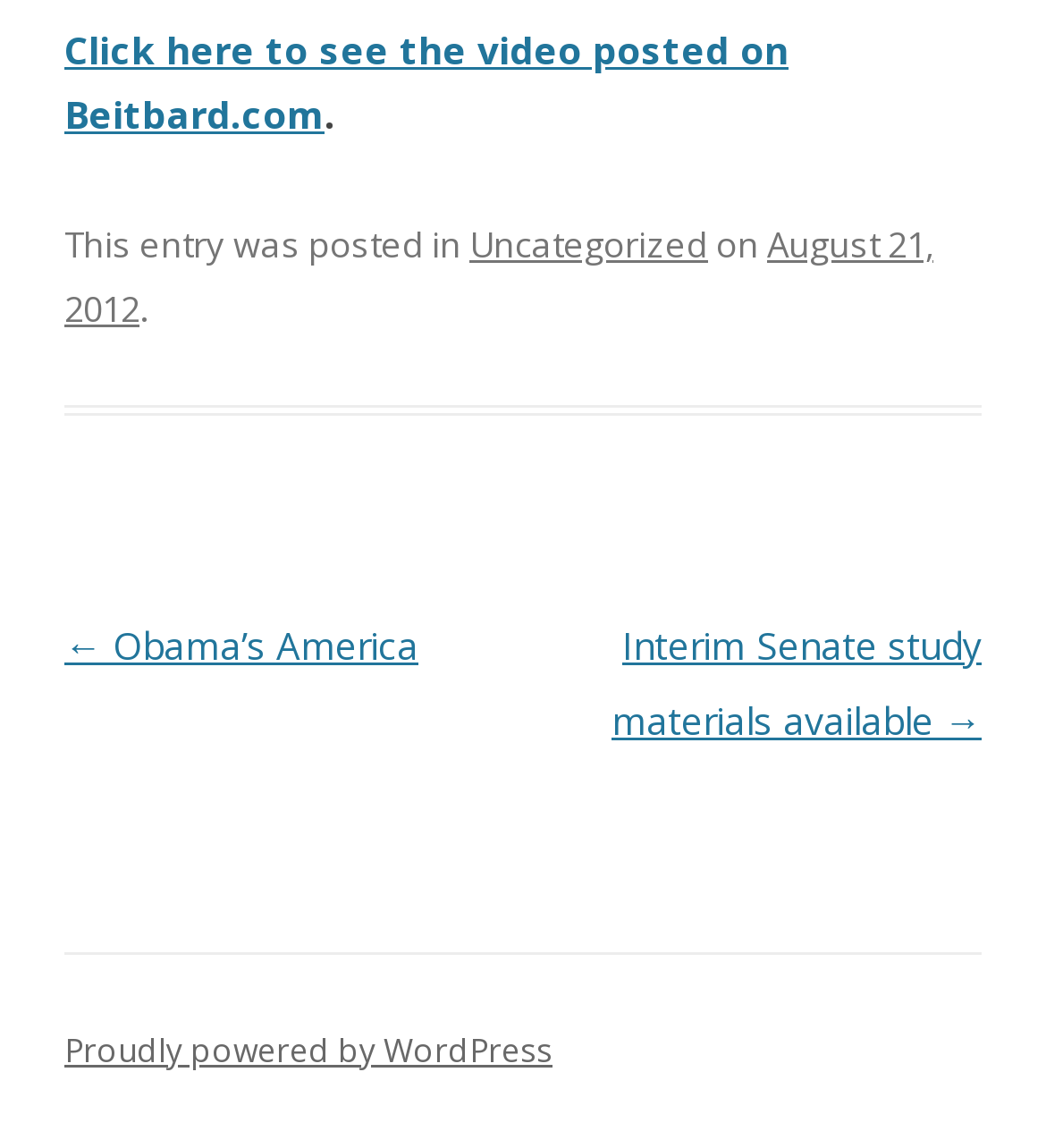From the image, can you give a detailed response to the question below:
What is the category of the current post?

I found the category of the current post by looking at the footer section of the webpage, where it says 'This entry was posted in' followed by a link 'Uncategorized', which indicates the category of the current post.